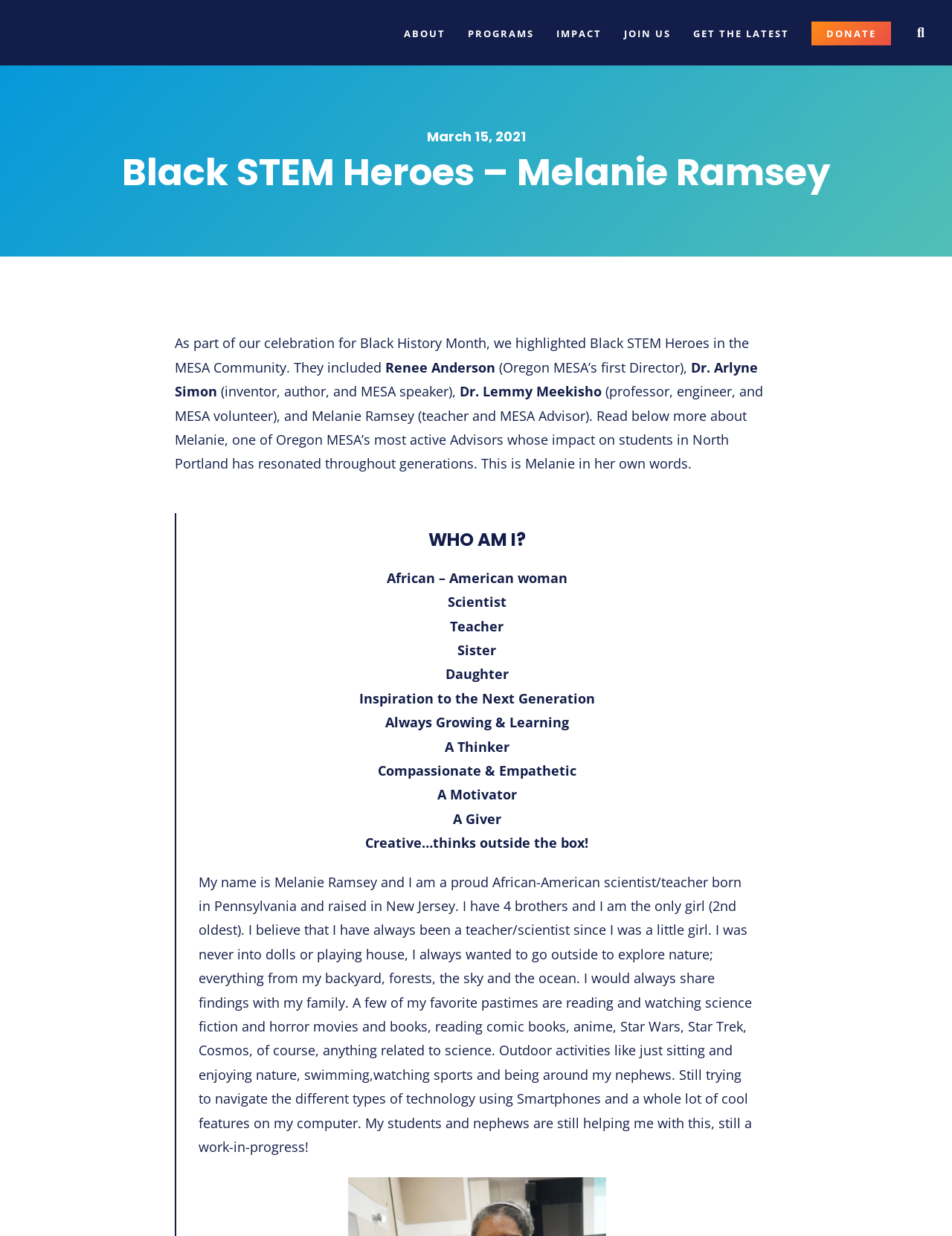Please identify the primary heading of the webpage and give its text content.

Black STEM Heroes – Melanie Ramsey